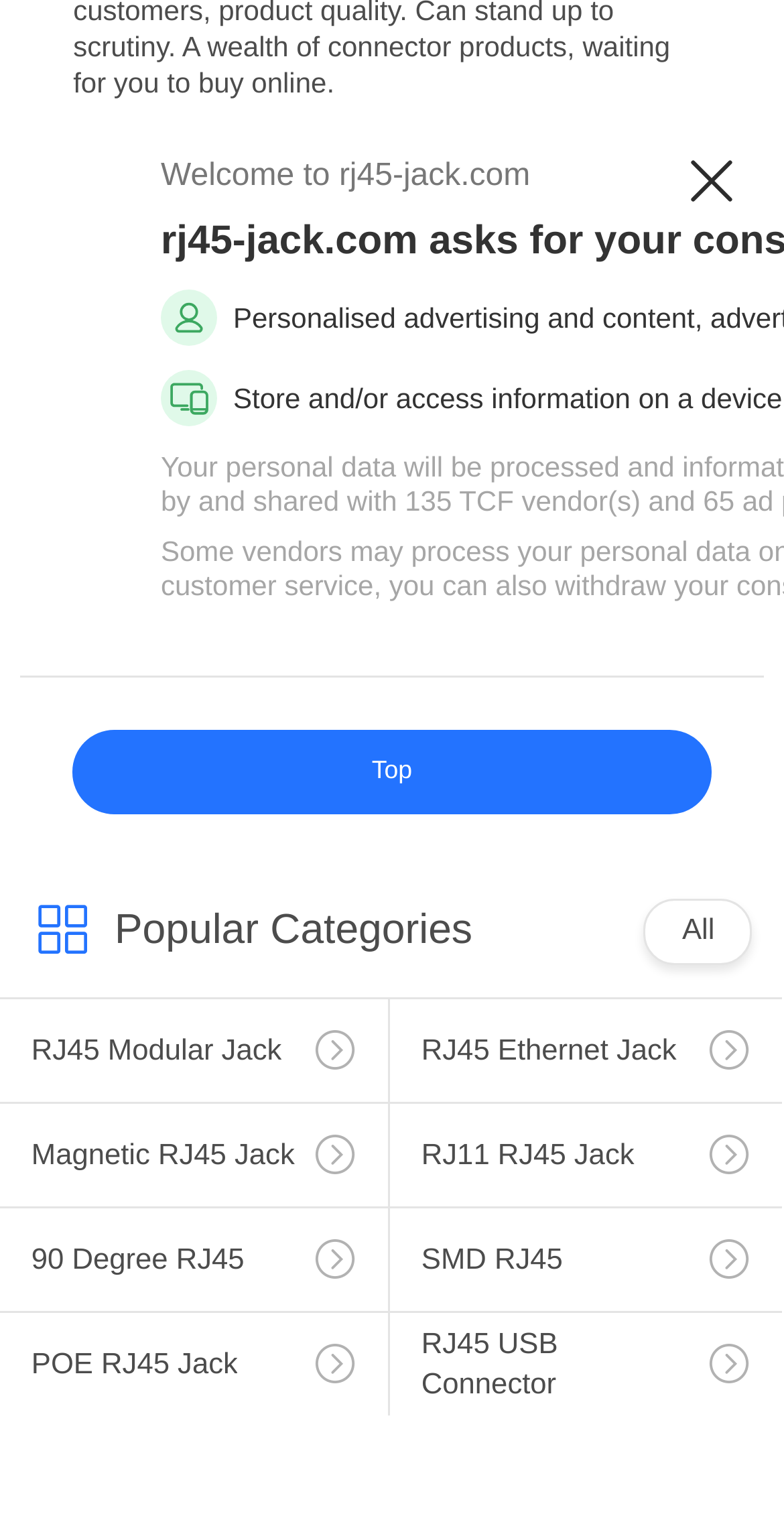What is the purpose of the website?
Give a detailed explanation using the information visible in the image.

I inferred the purpose of the website by looking at the content and structure of the webpage. The website appears to be dedicated to providing information about RJ45 Jack, with various categories and types of RJ45 Jack listed.